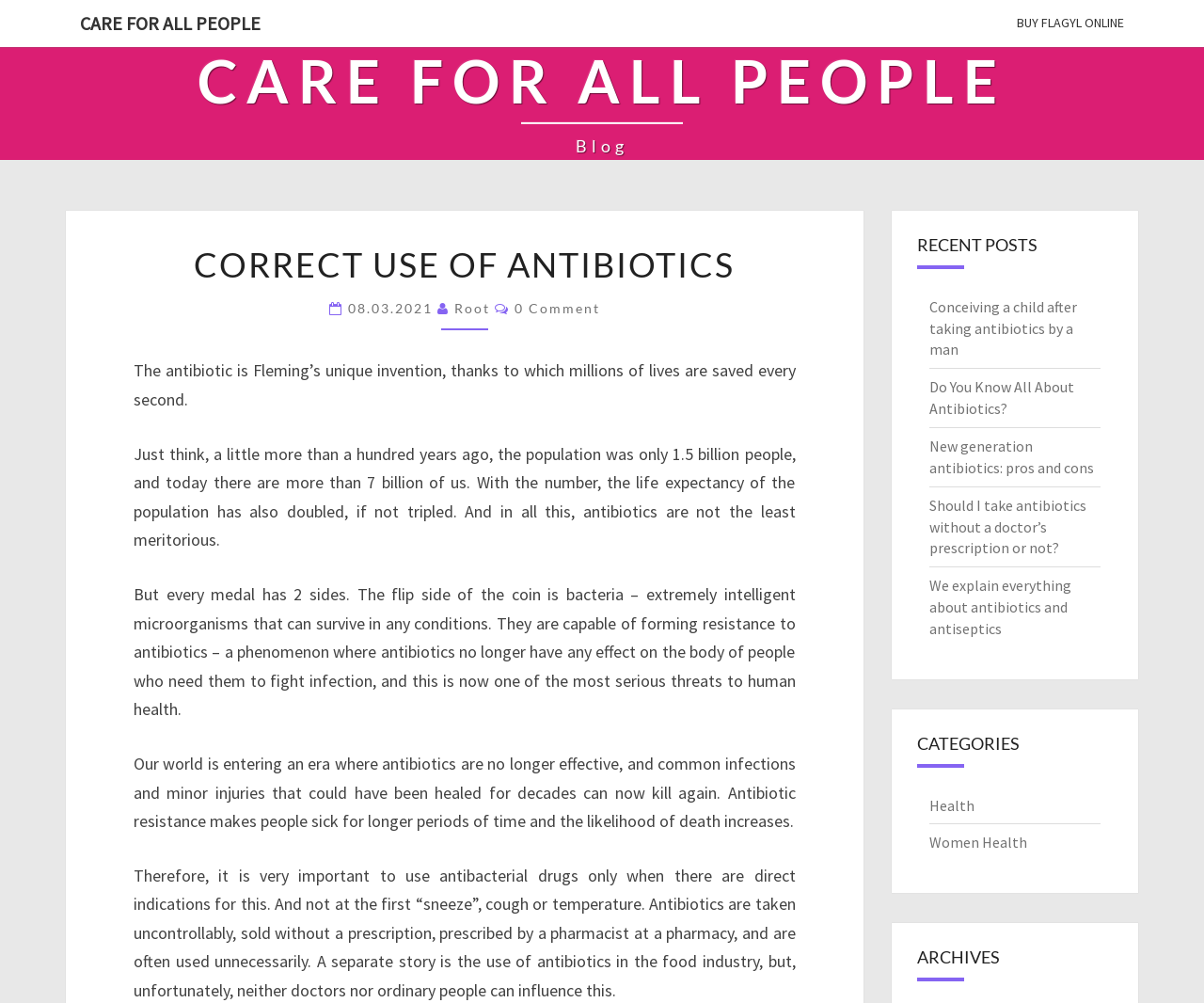Find the bounding box coordinates for the HTML element described in this sentence: "Care for all people". Provide the coordinates as four float numbers between 0 and 1, in the format [left, top, right, bottom].

[0.055, 0.0, 0.228, 0.047]